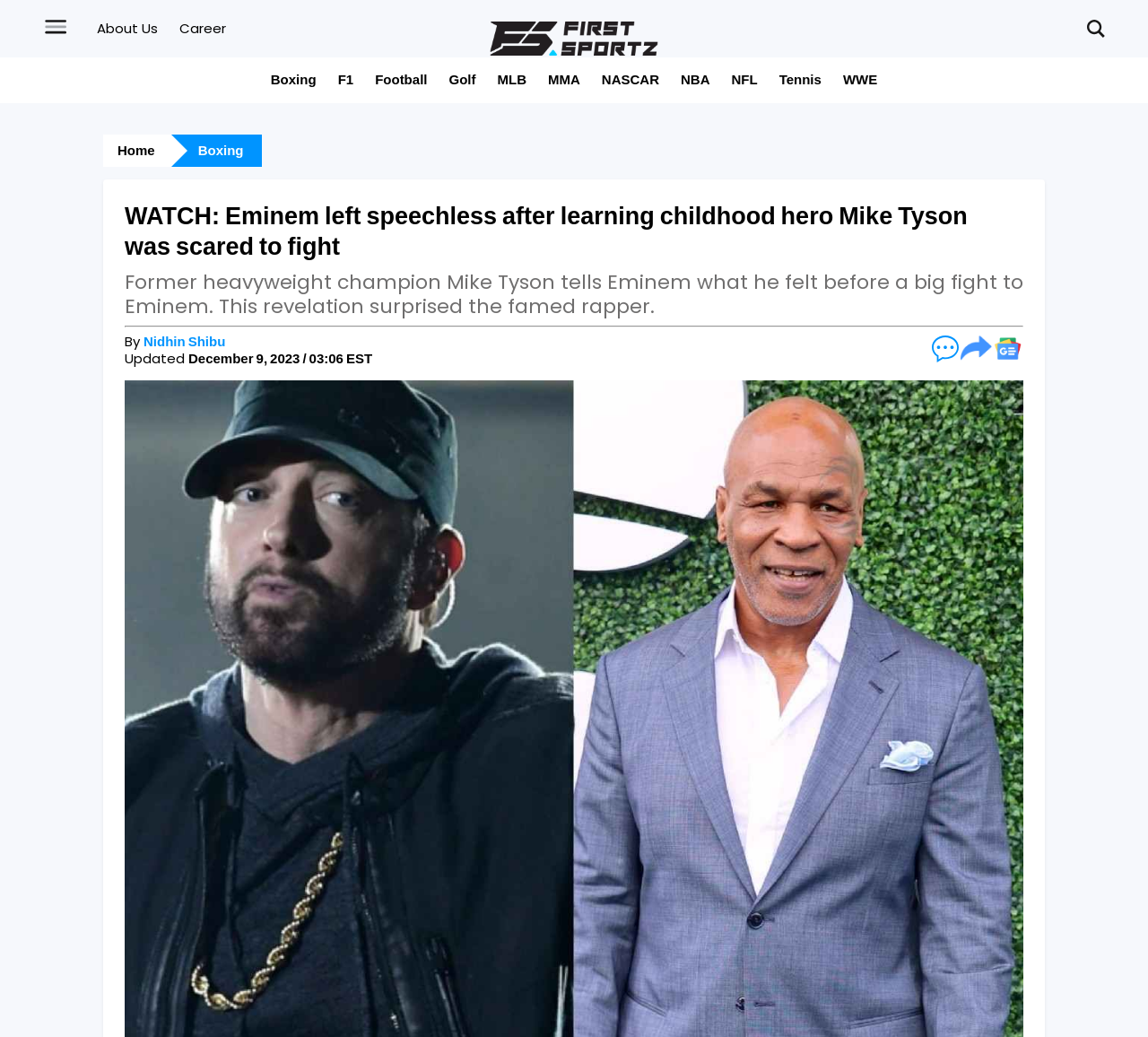Identify the bounding box coordinates of the region I need to click to complete this instruction: "Check the comments section".

[0.812, 0.323, 0.835, 0.349]